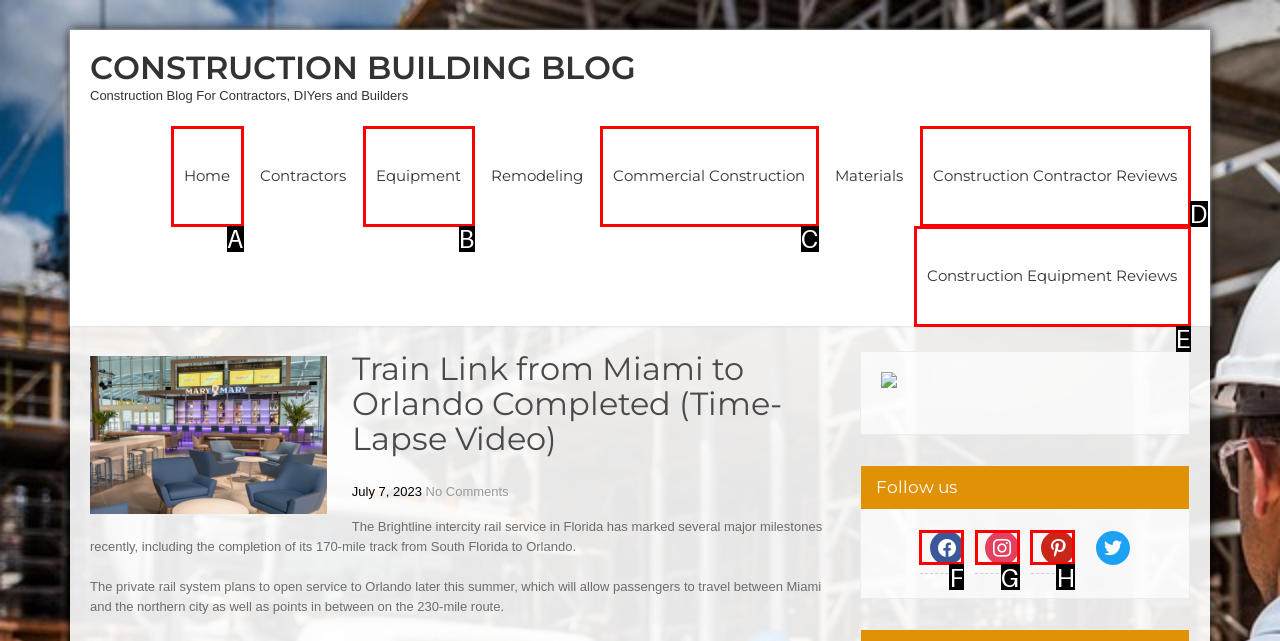Match the HTML element to the description: Construction Contractor Reviews. Answer with the letter of the correct option from the provided choices.

D